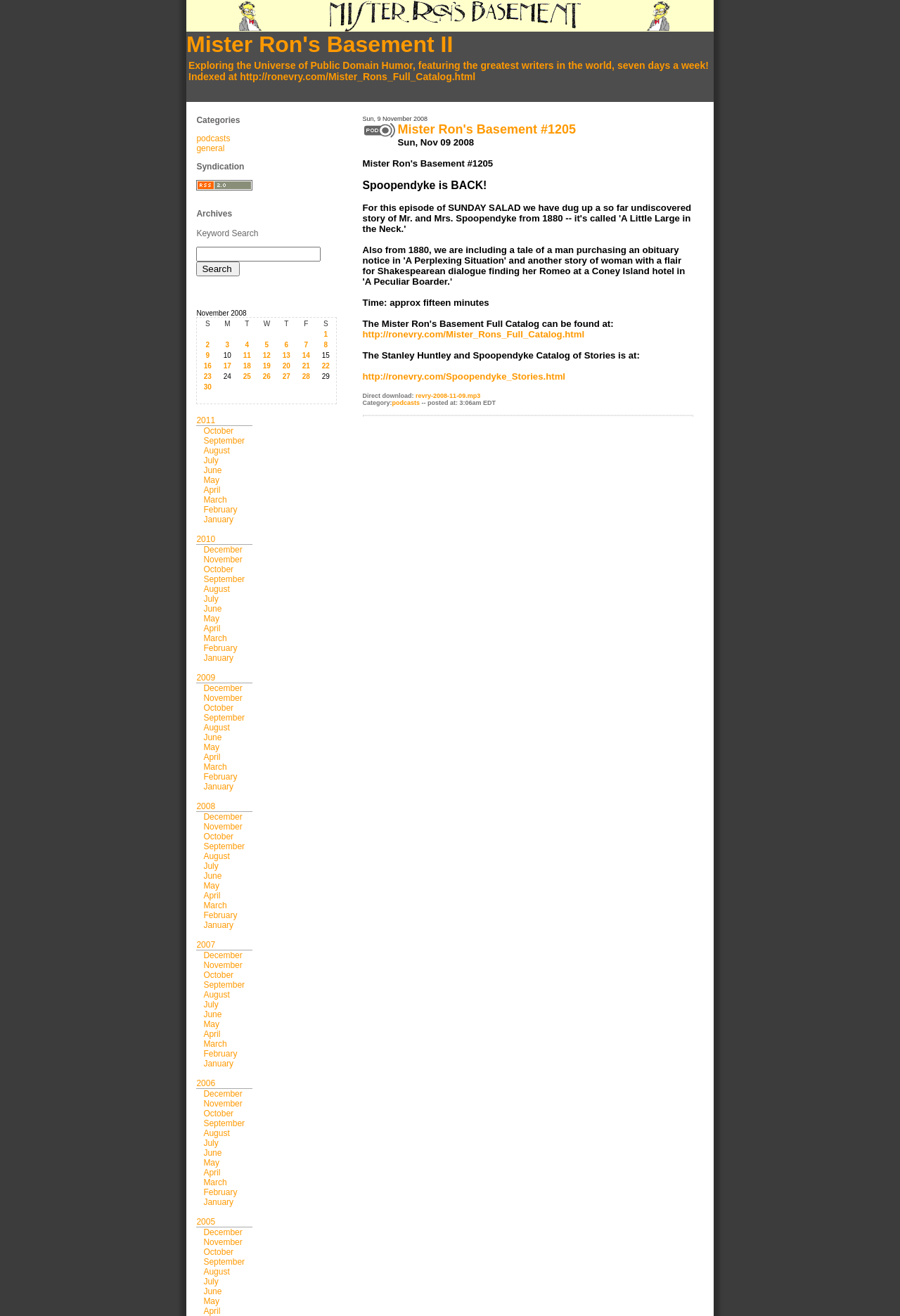Provide a brief response to the question below using a single word or phrase: 
How many column headers are there in the 'November 2008' table?

7